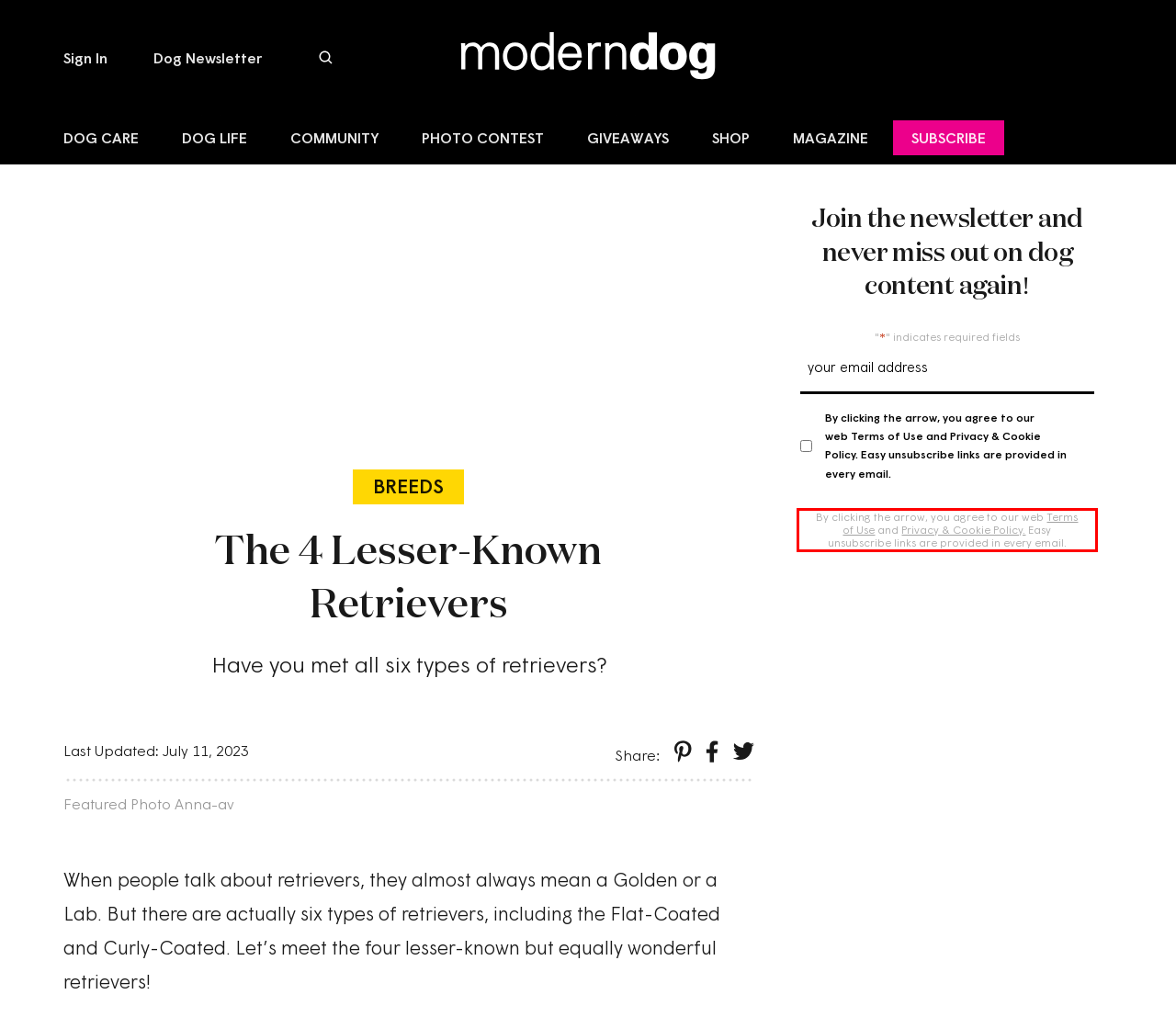Examine the webpage screenshot, find the red bounding box, and extract the text content within this marked area.

By clicking the arrow, you agree to our web Terms of Use and Privacy & Cookie Policy. Easy unsubscribe links are provided in every email.